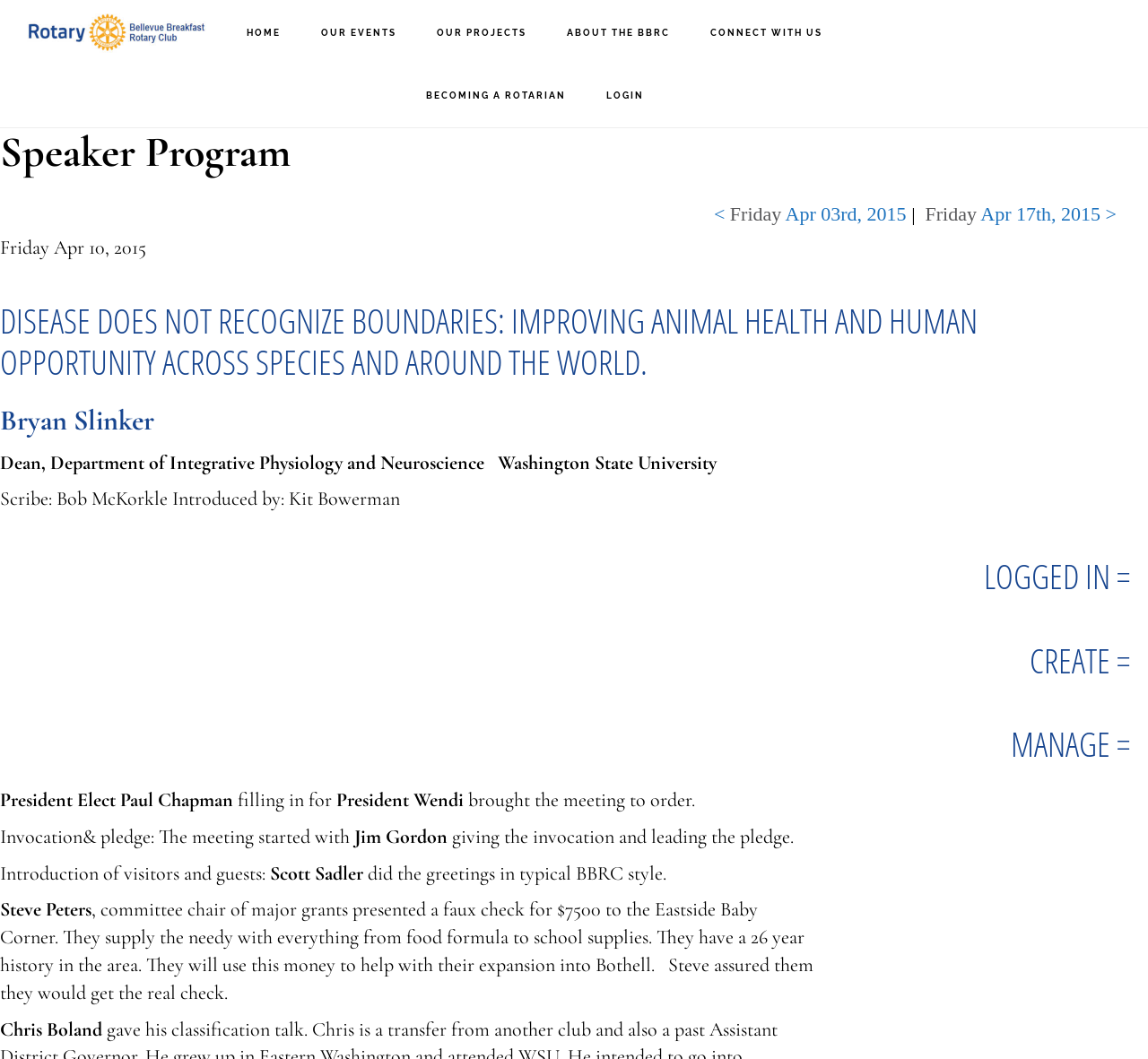Respond with a single word or short phrase to the following question: 
Who is the president elect of the rotary club?

Paul Chapman